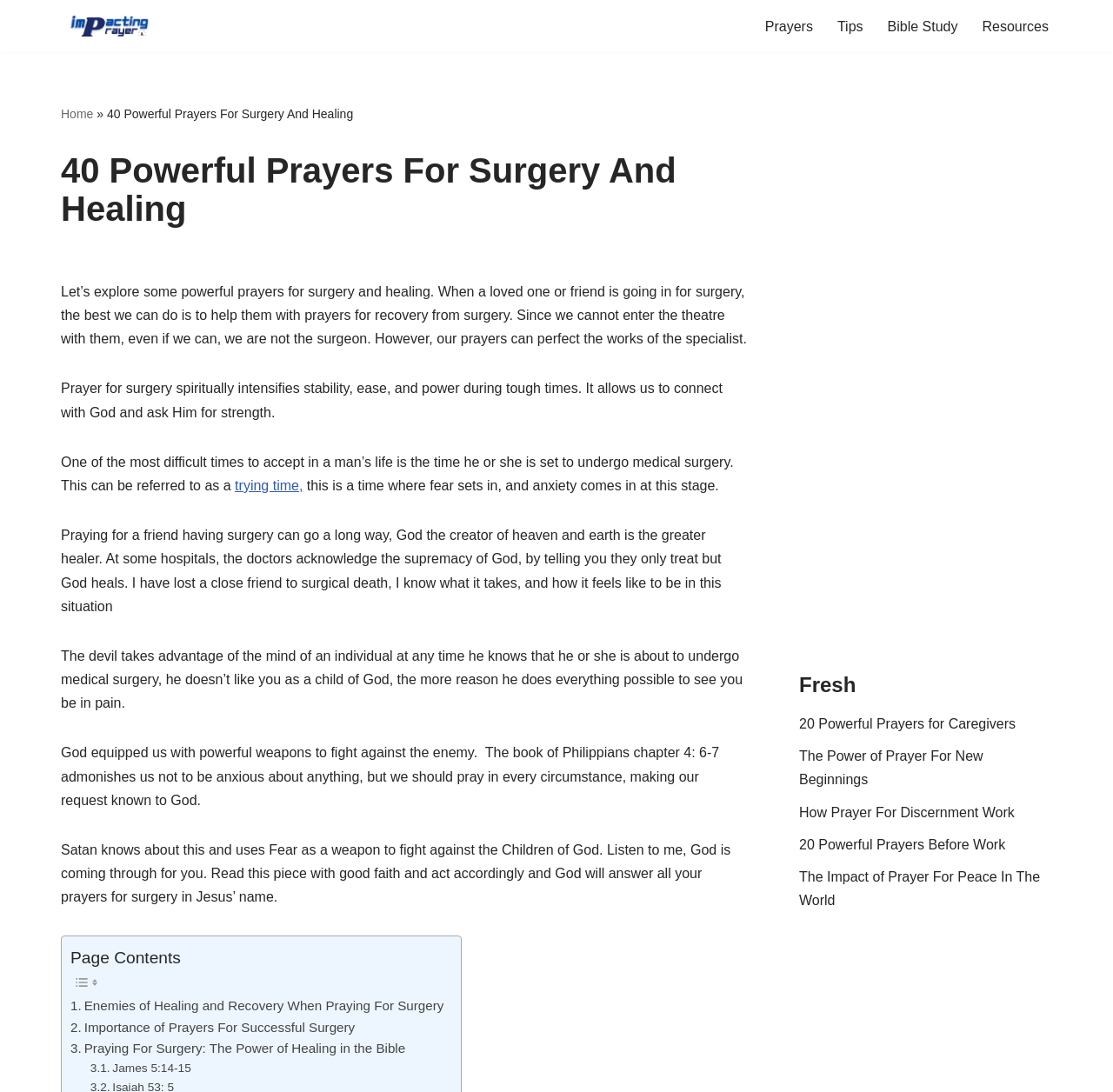Identify the bounding box coordinates of the clickable region necessary to fulfill the following instruction: "Visit the page '20 Powerful Prayers for Caregivers'". The bounding box coordinates should be four float numbers between 0 and 1, i.e., [left, top, right, bottom].

[0.718, 0.656, 0.912, 0.67]